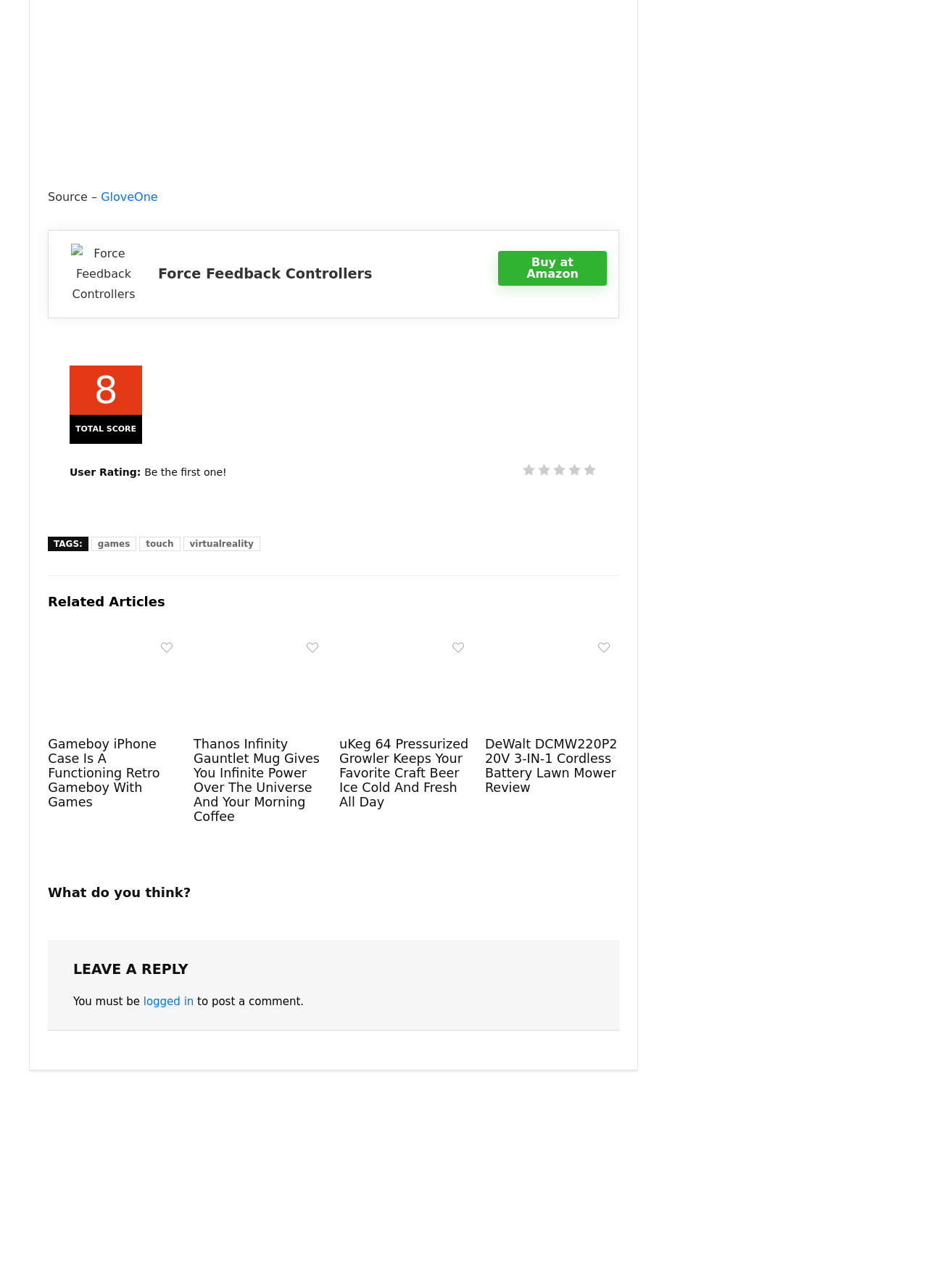Determine the bounding box coordinates of the clickable element to complete this instruction: "Log in to post a comment". Provide the coordinates in the format of four float numbers between 0 and 1, [left, top, right, bottom].

[0.154, 0.772, 0.209, 0.783]